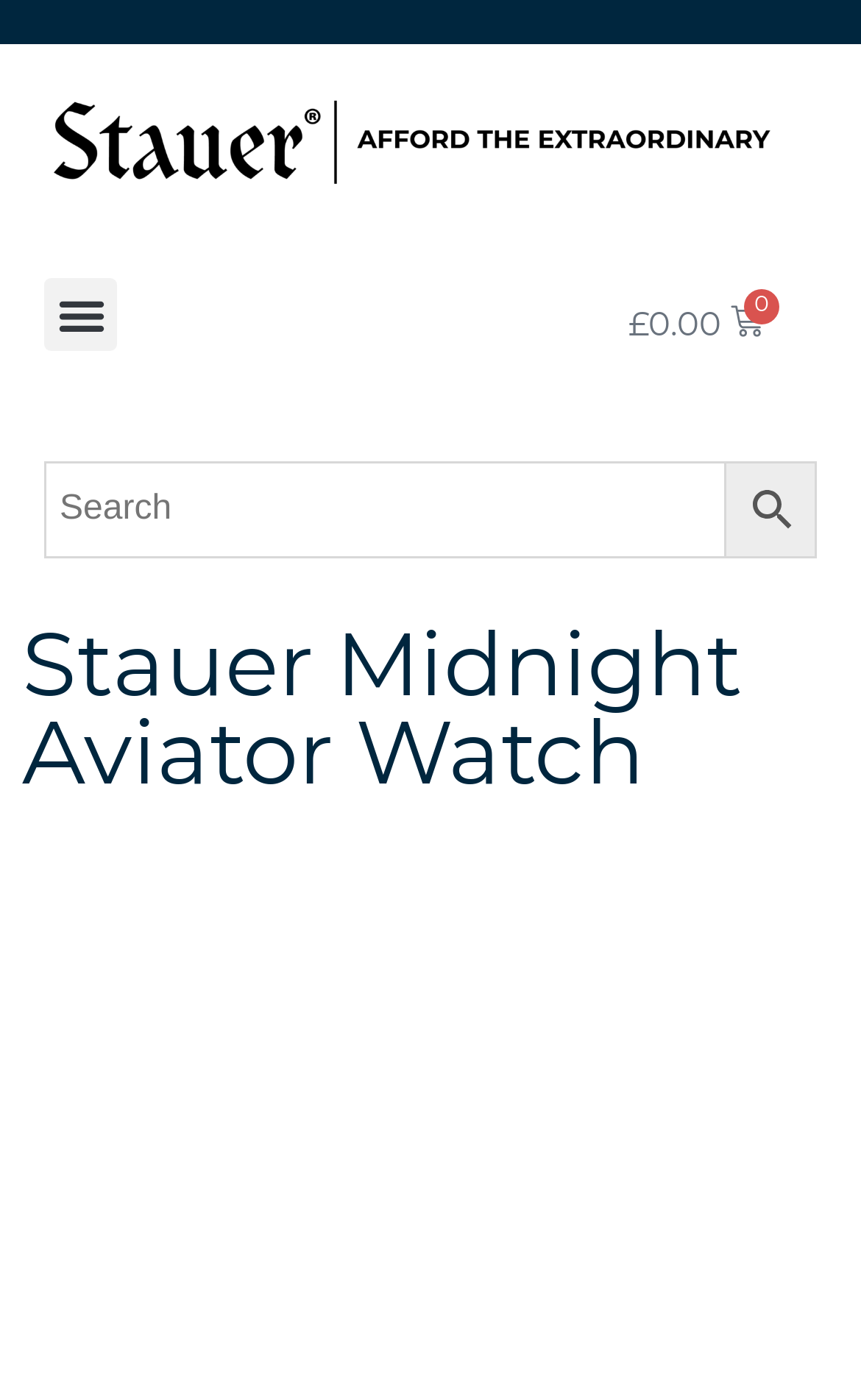What is the price in the basket? From the image, respond with a single word or brief phrase.

£0.00